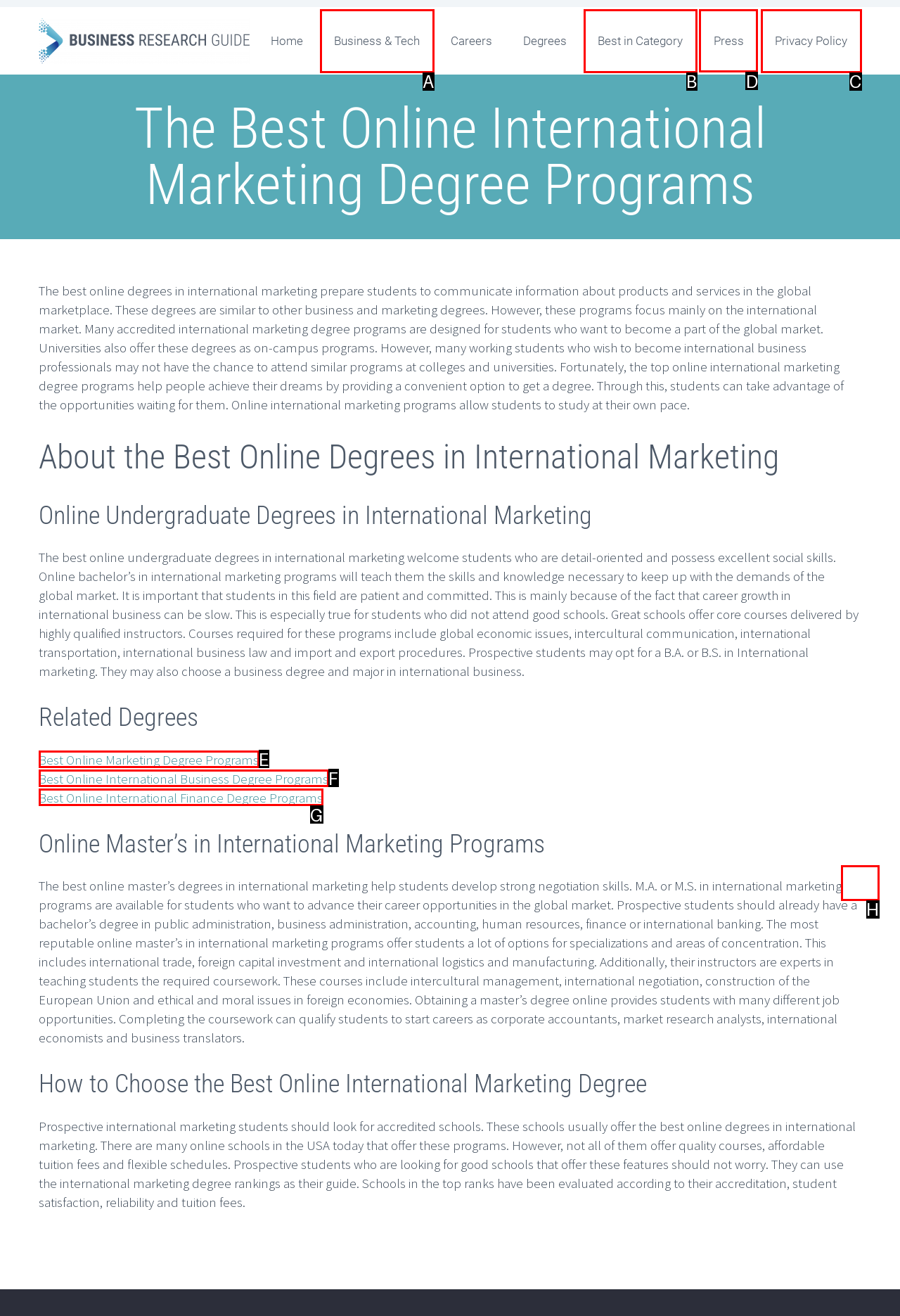For the instruction: Click on 'Persia Page', determine the appropriate UI element to click from the given options. Respond with the letter corresponding to the correct choice.

None